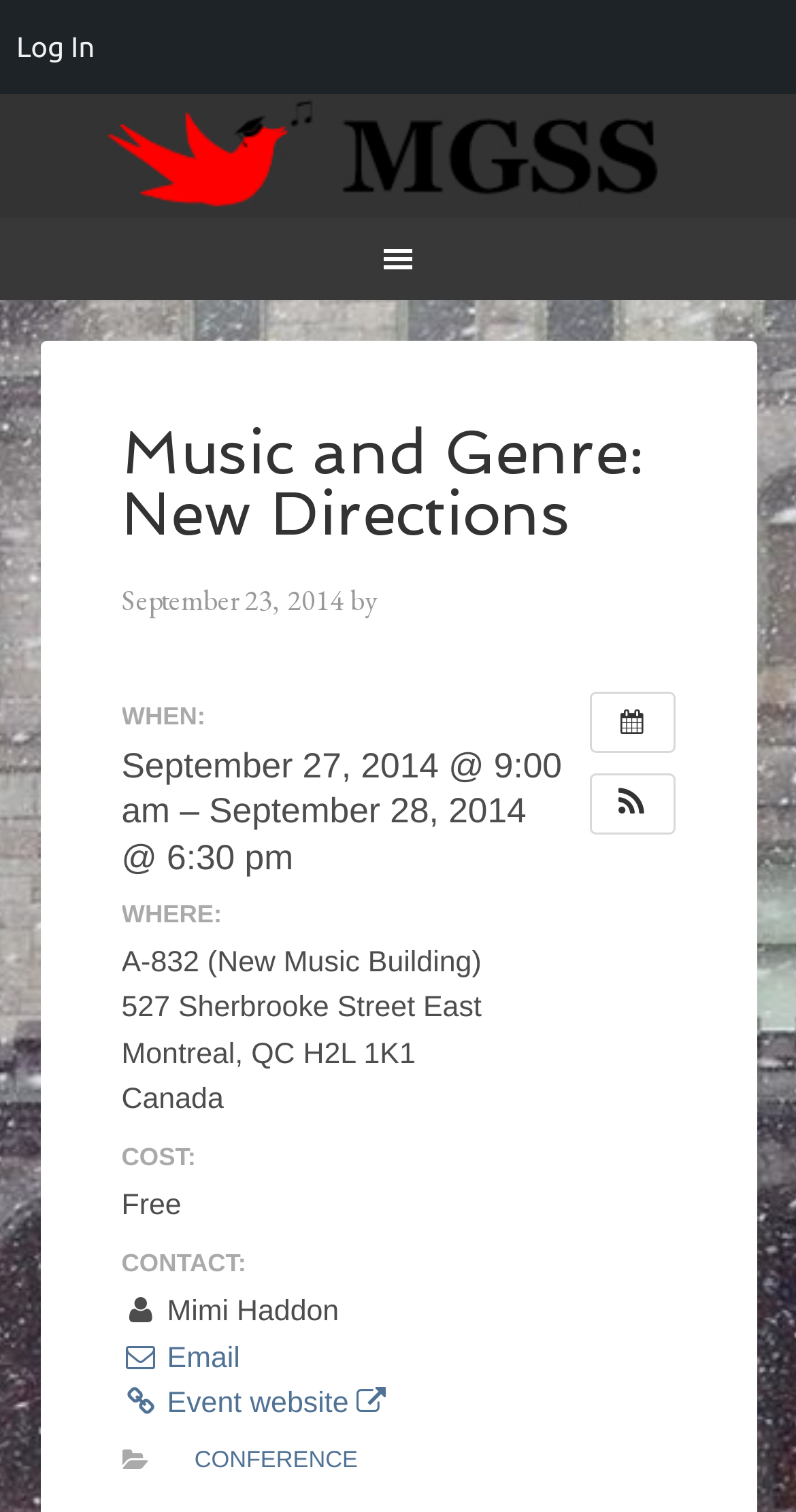Generate the text content of the main heading of the webpage.

Music and Genre: New Directions